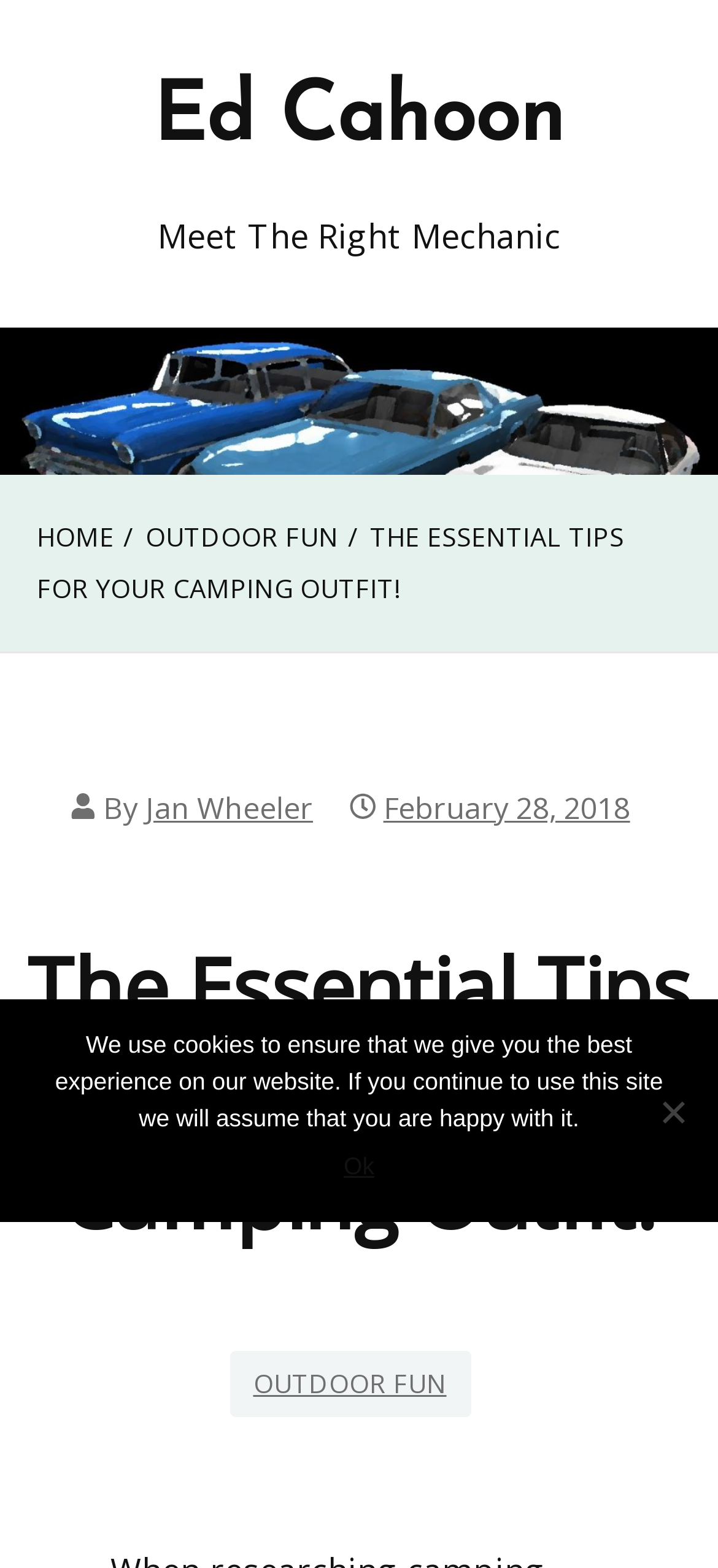How many links are in the breadcrumbs navigation?
Based on the visual content, answer with a single word or a brief phrase.

3